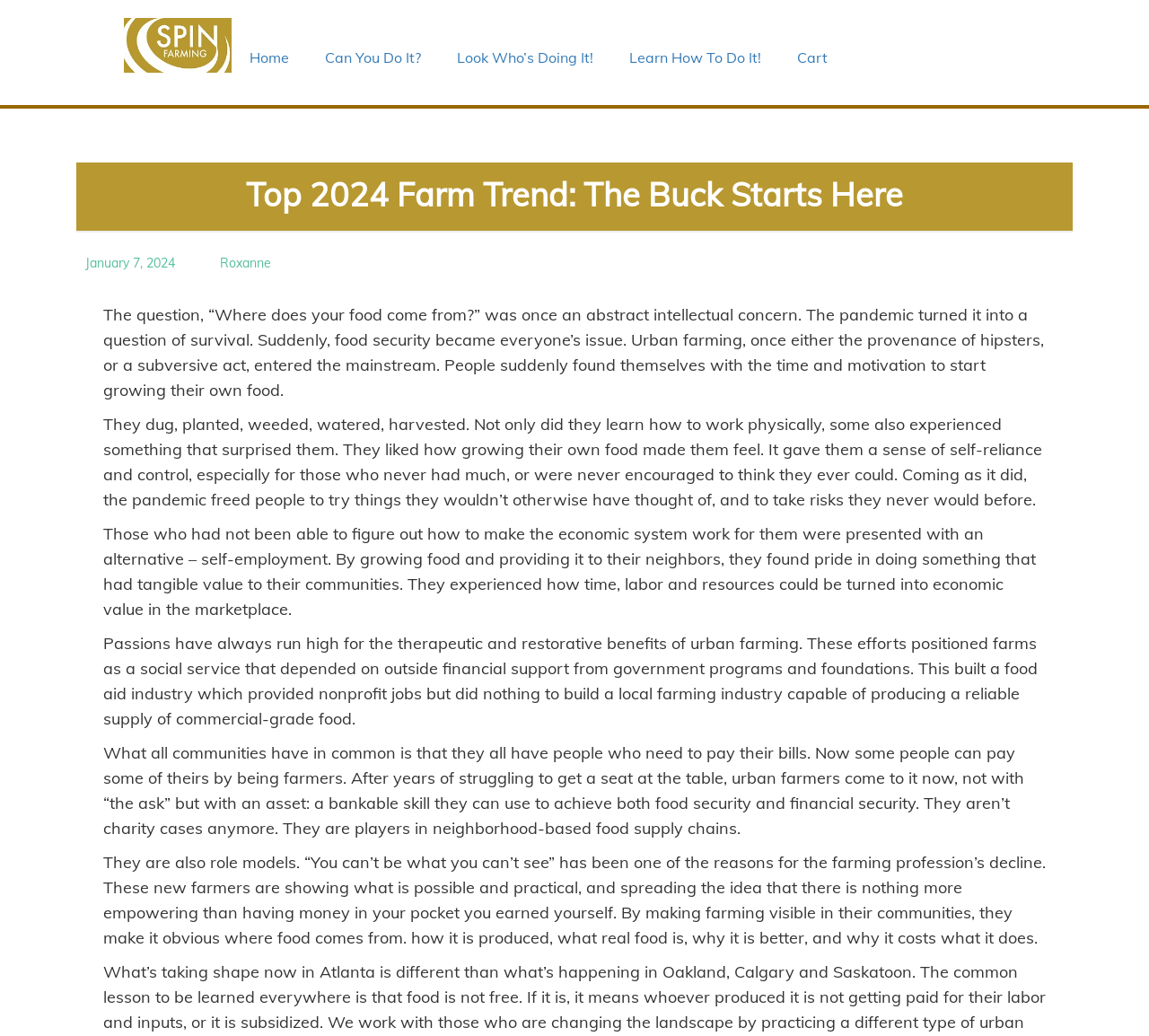Determine the bounding box coordinates of the section to be clicked to follow the instruction: "Click on 'Look Who’s Doing It!'". The coordinates should be given as four float numbers between 0 and 1, formatted as [left, top, right, bottom].

[0.39, 0.035, 0.524, 0.076]